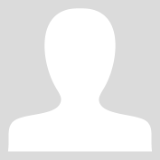Explain all the elements you observe in the image.

The image features a silhouette of a person, commonly used as a placeholder for profile pictures when the actual image is unavailable. This particular image is associated with R. Scott Patterson, a divorce lawyer practicing in Zanesville, Ohio. He is licensed to practice law in Ohio and has provided answers to legal questions, showcasing his expertise in family law. The presence of the silhouette suggests a professional setting, reflecting his role in offering legal advice and support.